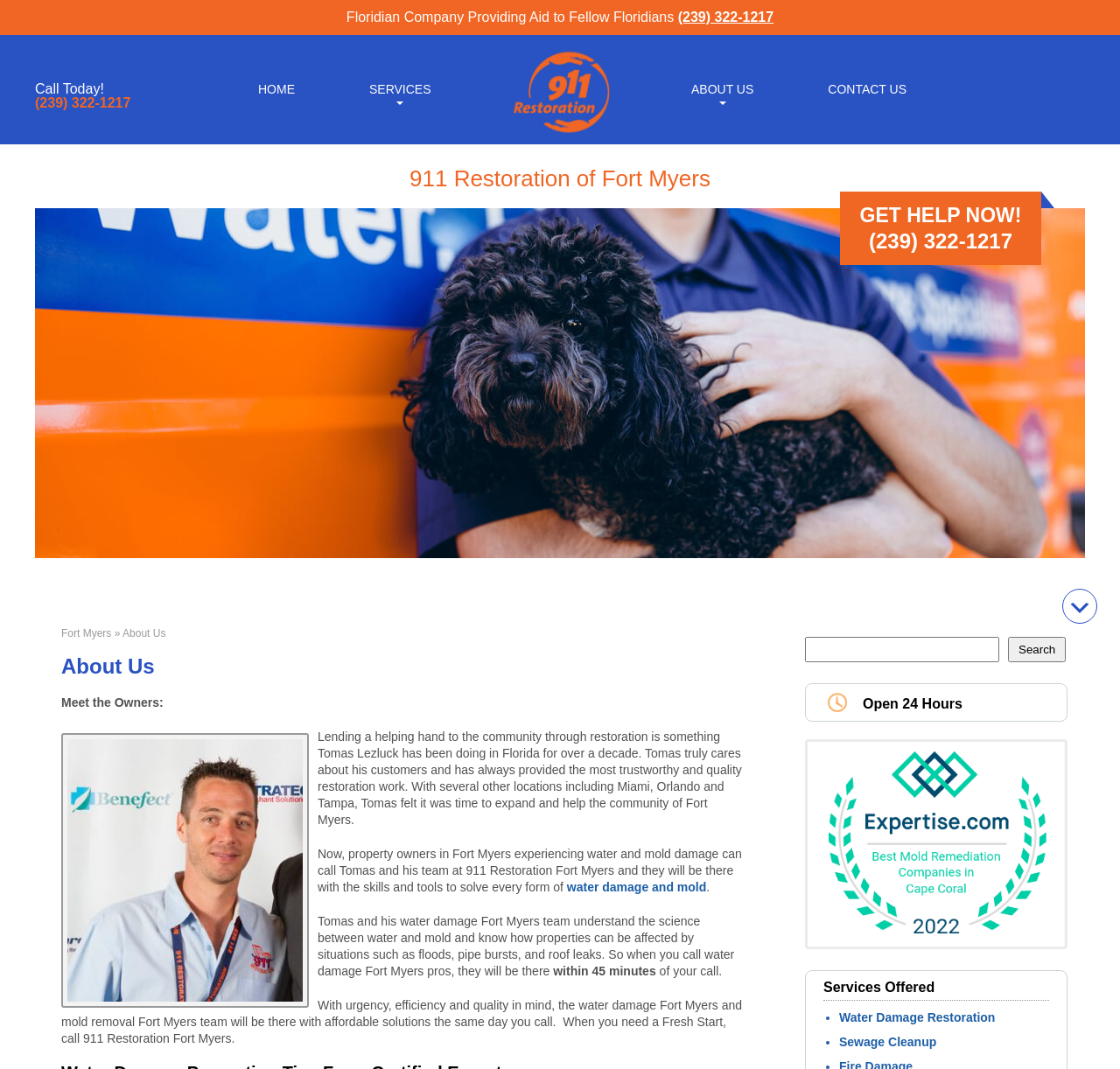Consider the image and give a detailed and elaborate answer to the question: 
What is the response time of the water damage Fort Myers team?

I found the response time by reading the text on the webpage, specifically the section that says 'Tomas and his water damage Fort Myers team understand the science between water and mold and know how properties can be affected by situations such as floods, pipe bursts, and roof leaks. So when you call water damage Fort Myers pros, they will be there within 45 minutes'.